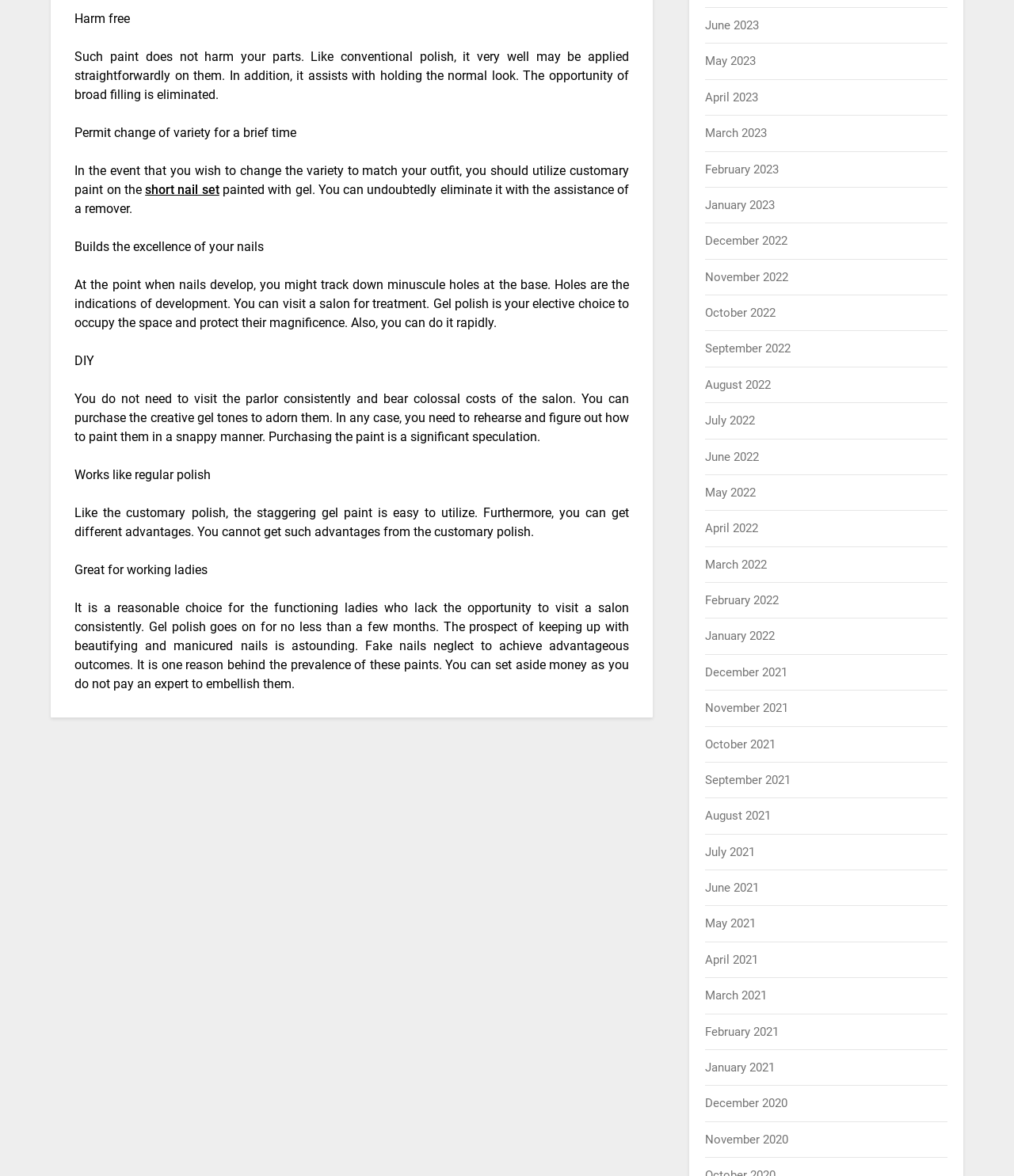Respond to the following question with a brief word or phrase:
Can gel polish be used for DIY?

Yes